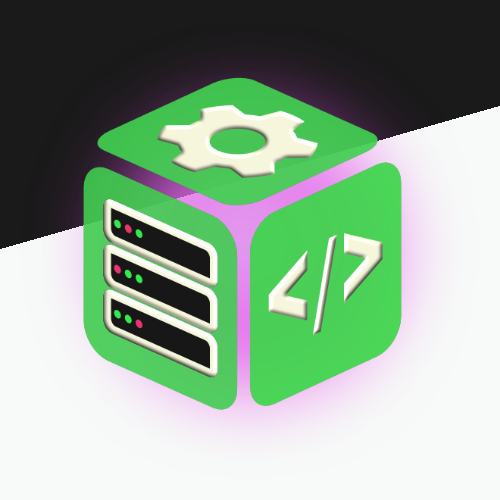Give an elaborate caption for the image.

The image features a stylized graphic representation of a green cube, symbolizing modern web development and hosting solutions. The cube exhibits three server icons on one side, indicating robust server capabilities, while the opposite side displays a coding symbol, suggesting software development and programming expertise. Above the cube, a gear icon implies customization and operational efficiency. The design combines vibrant colors with a sleek, contemporary aesthetic, reflecting the theme of "Fractional Webmaster" services, where businesses can access specialized skills and experience while focusing on their core operations. This visual encapsulates the idea of a comprehensive web presence packaged in a single, easily accessible solution.